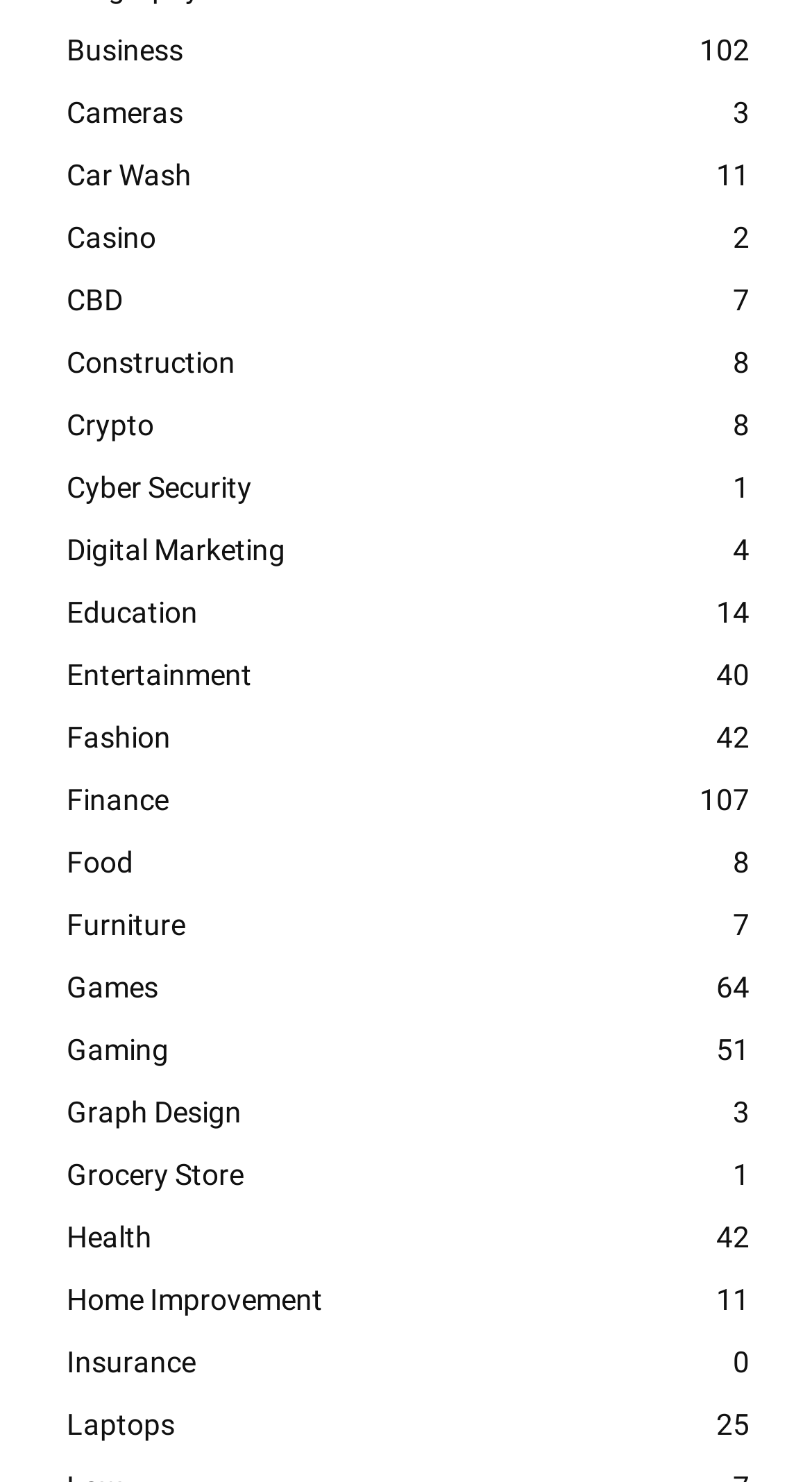Bounding box coordinates are given in the format (top-left x, top-left y, bottom-right x, bottom-right y). All values should be floating point numbers between 0 and 1. Provide the bounding box coordinate for the UI element described as: mythologien der welt

None